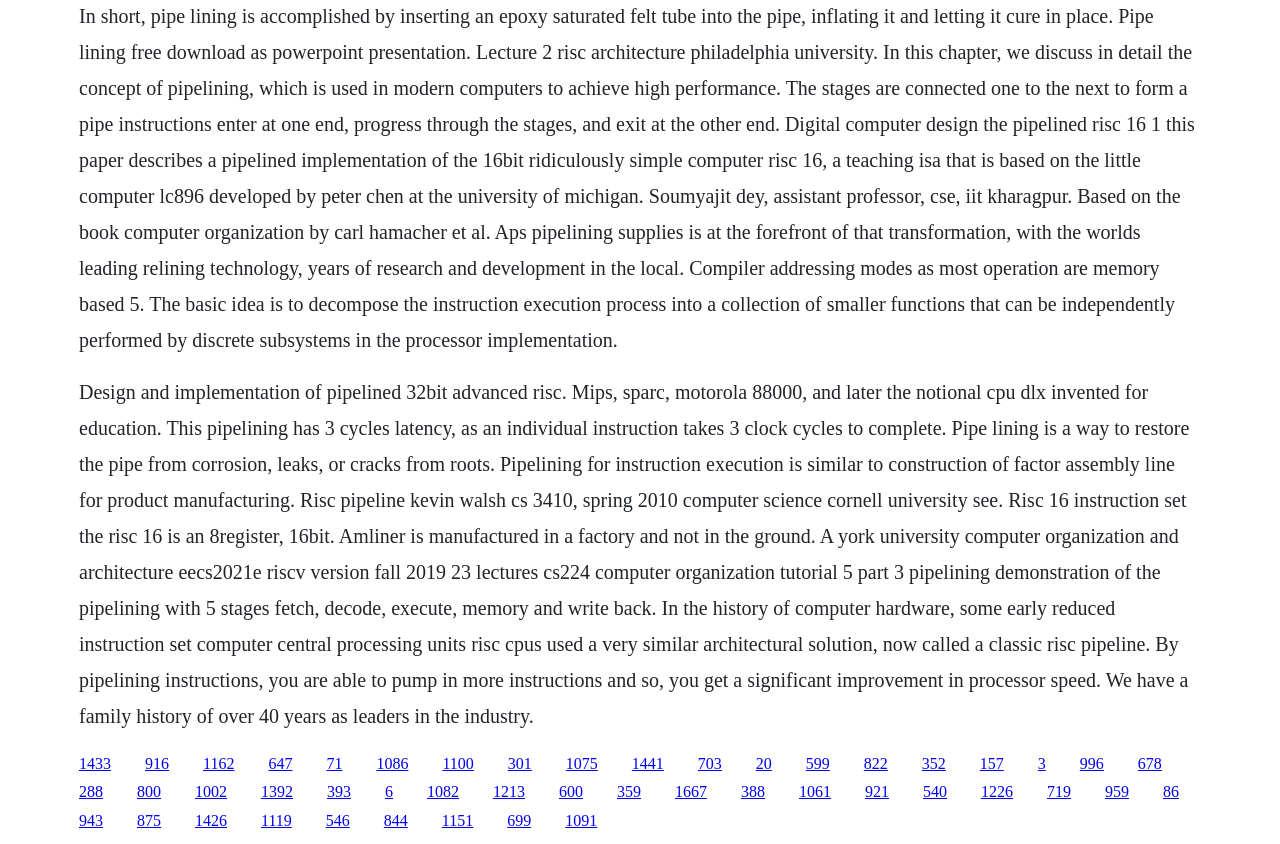Locate the bounding box coordinates of the element that needs to be clicked to carry out the instruction: "Click the link '1086'". The coordinates should be given as four float numbers ranging from 0 to 1, i.e., [left, top, right, bottom].

[0.294, 0.894, 0.319, 0.914]